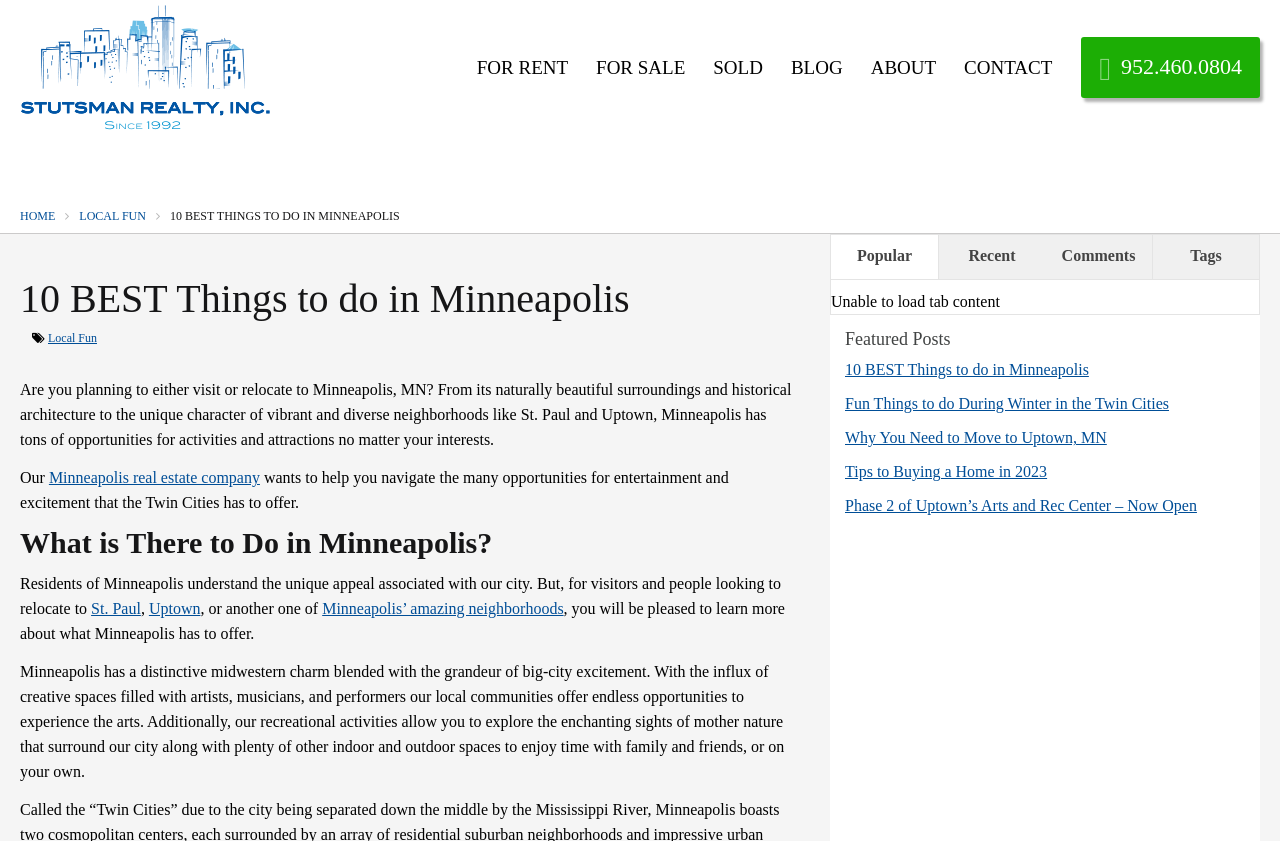What is the name of the realty company?
Could you give a comprehensive explanation in response to this question?

The name of the realty company can be found in the top-left corner of the webpage, where it says '10 BEST Things to do in Minneapolis - Stutsman Realty, Inc.'.